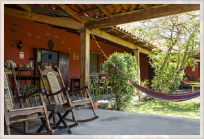Provide a short answer to the following question with just one word or phrase: What is hanging between the pillars?

A colorful hammock